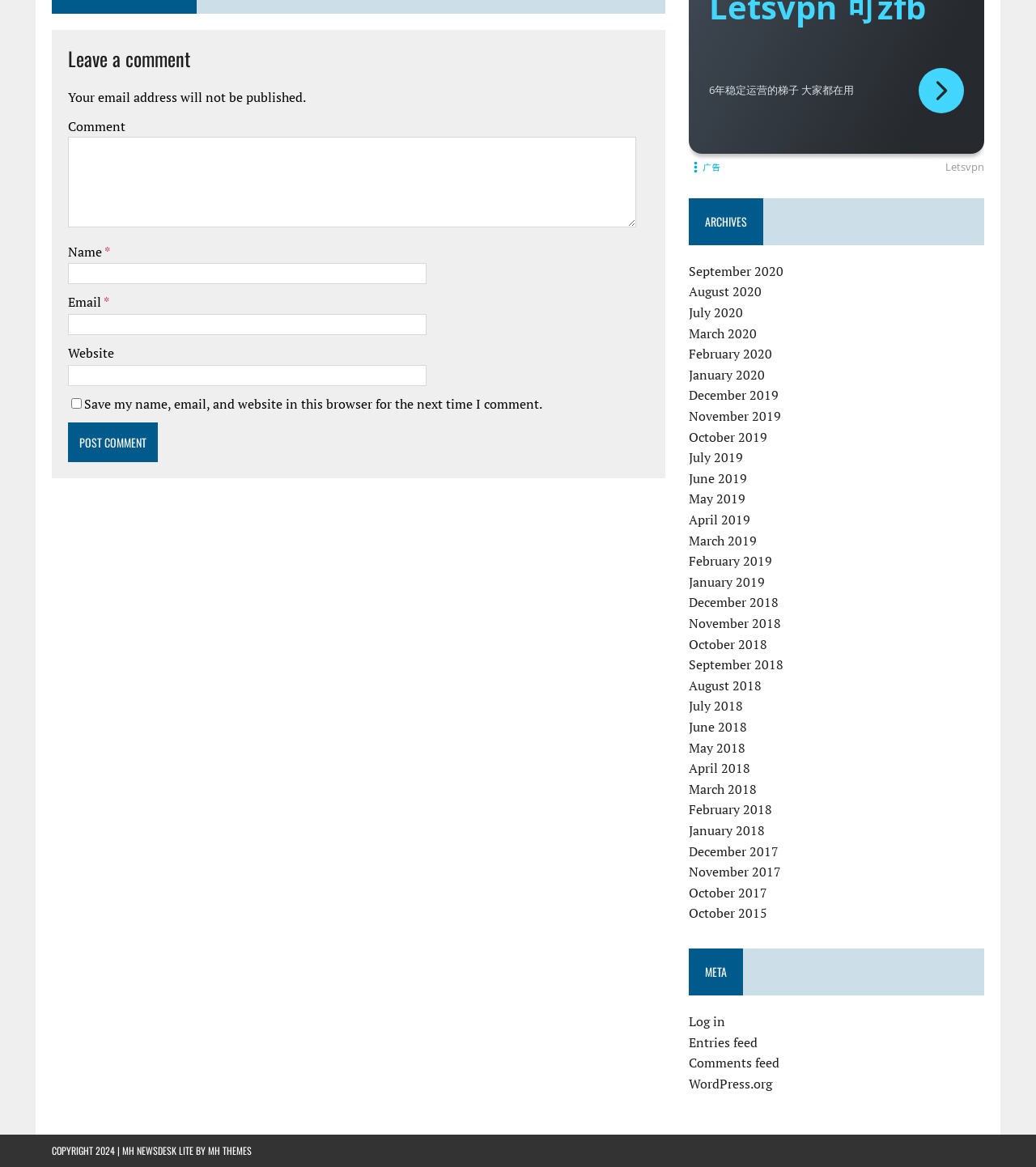Using the webpage screenshot, find the UI element described by Privacy Policy. Provide the bounding box coordinates in the format (top-left x, top-left y, bottom-right x, bottom-right y), ensuring all values are floating point numbers between 0 and 1.

None